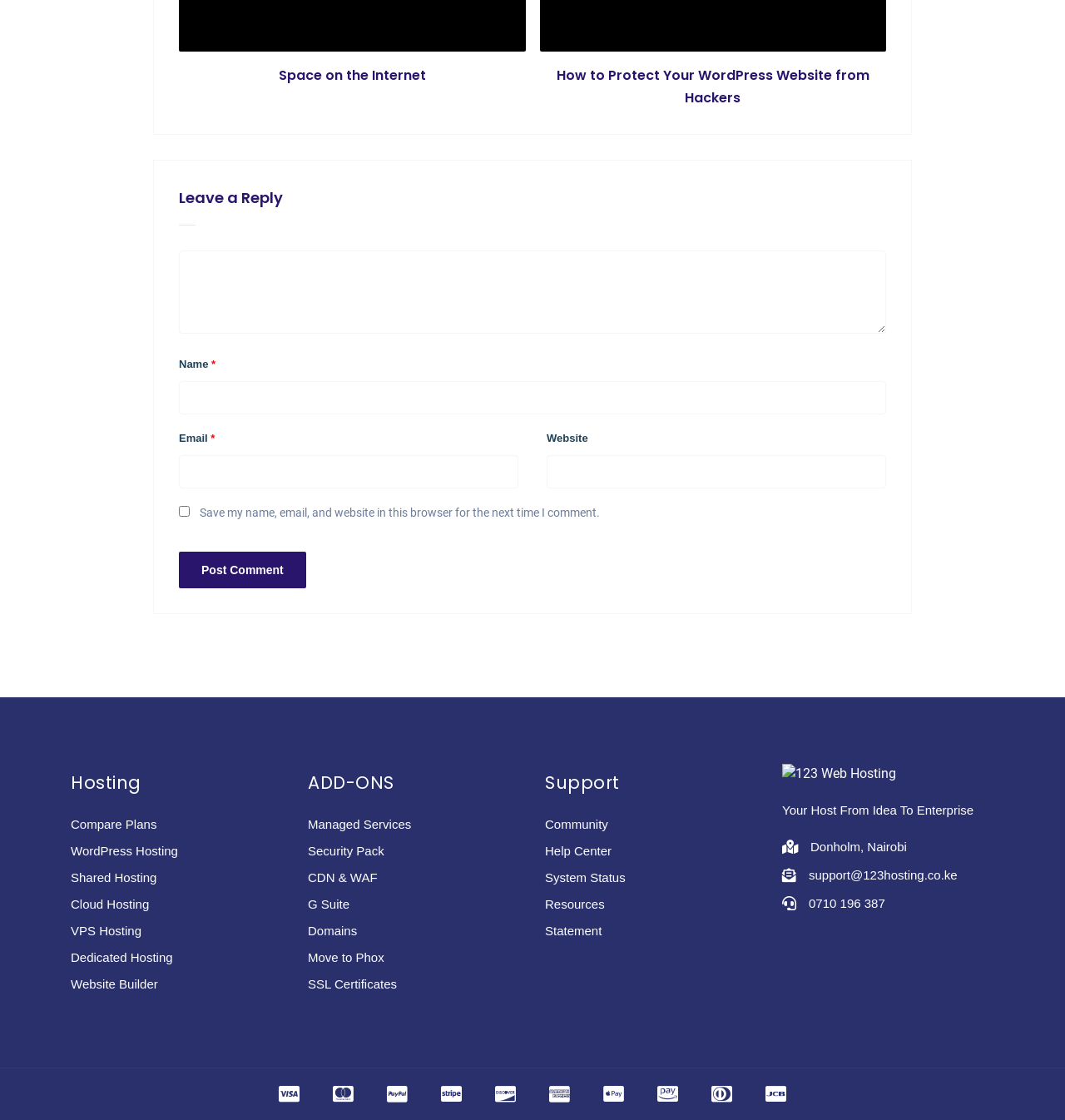Determine the bounding box for the UI element that matches this description: "parent_node: Email * name="email"".

[0.168, 0.406, 0.487, 0.436]